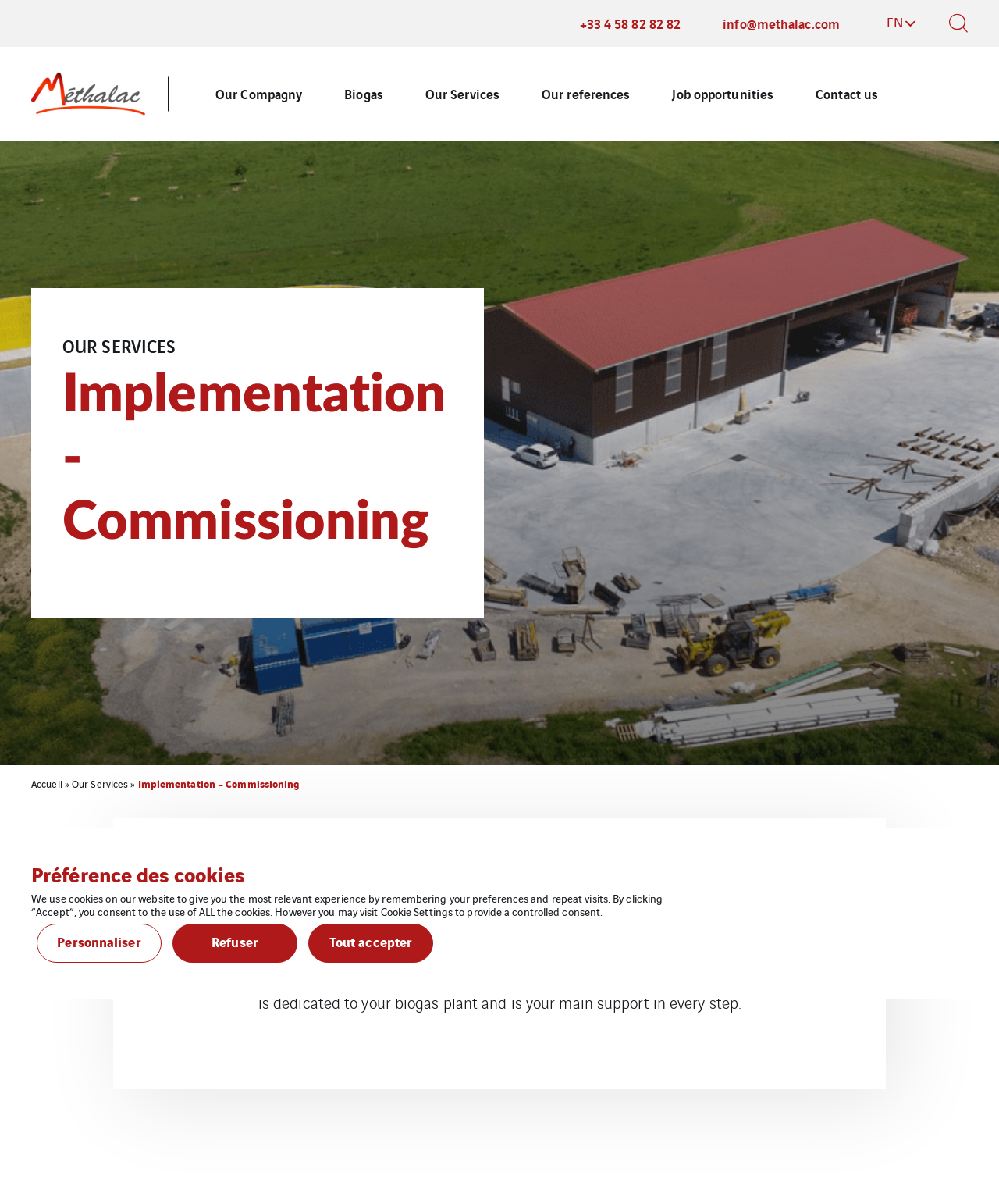How many buttons are there in the cookie consent dialog?
Based on the visual content, answer with a single word or a brief phrase.

3